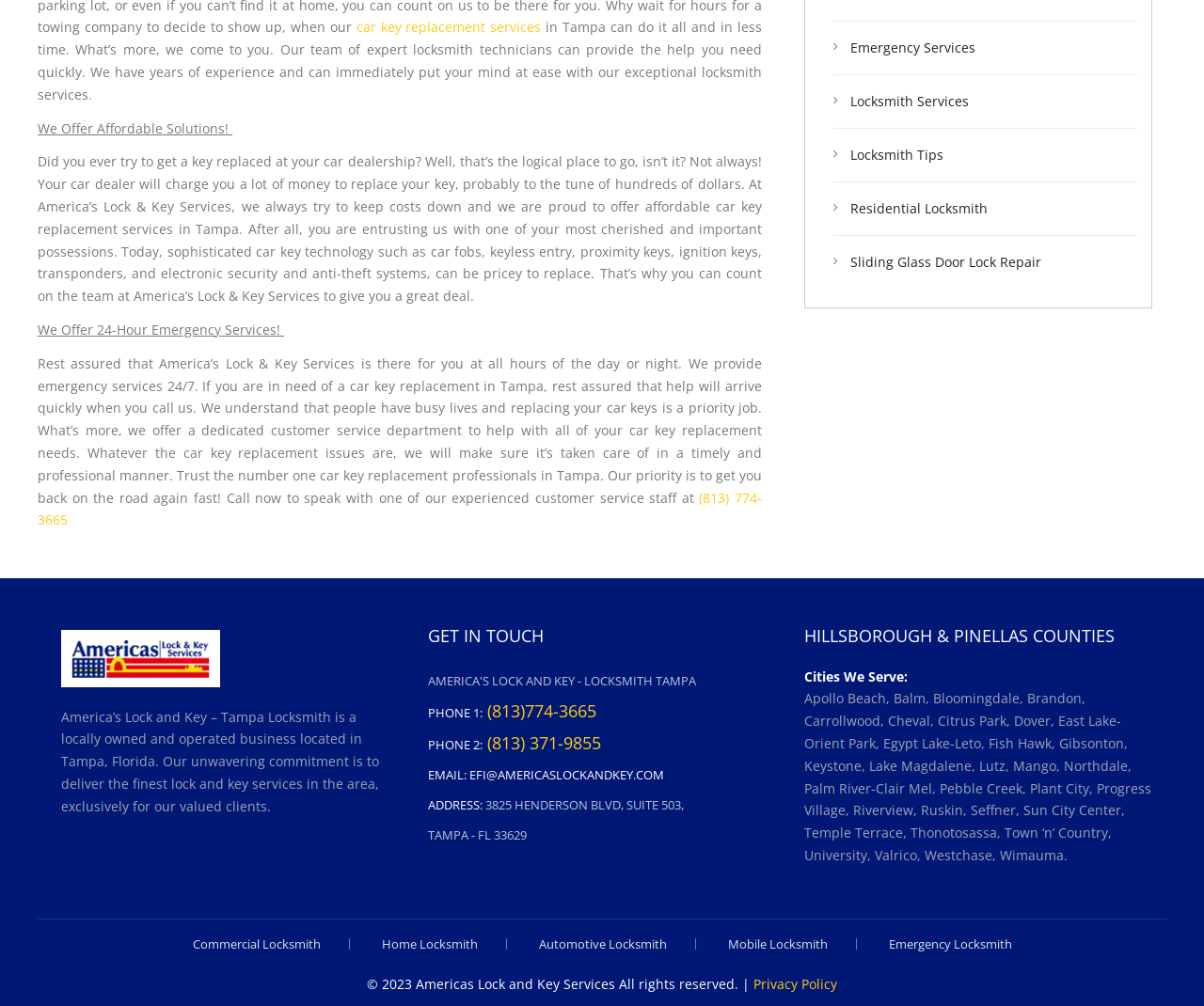Identify the bounding box coordinates of the area that should be clicked in order to complete the given instruction: "Learn more about Emergency Services". The bounding box coordinates should be four float numbers between 0 and 1, i.e., [left, top, right, bottom].

[0.692, 0.038, 0.81, 0.056]